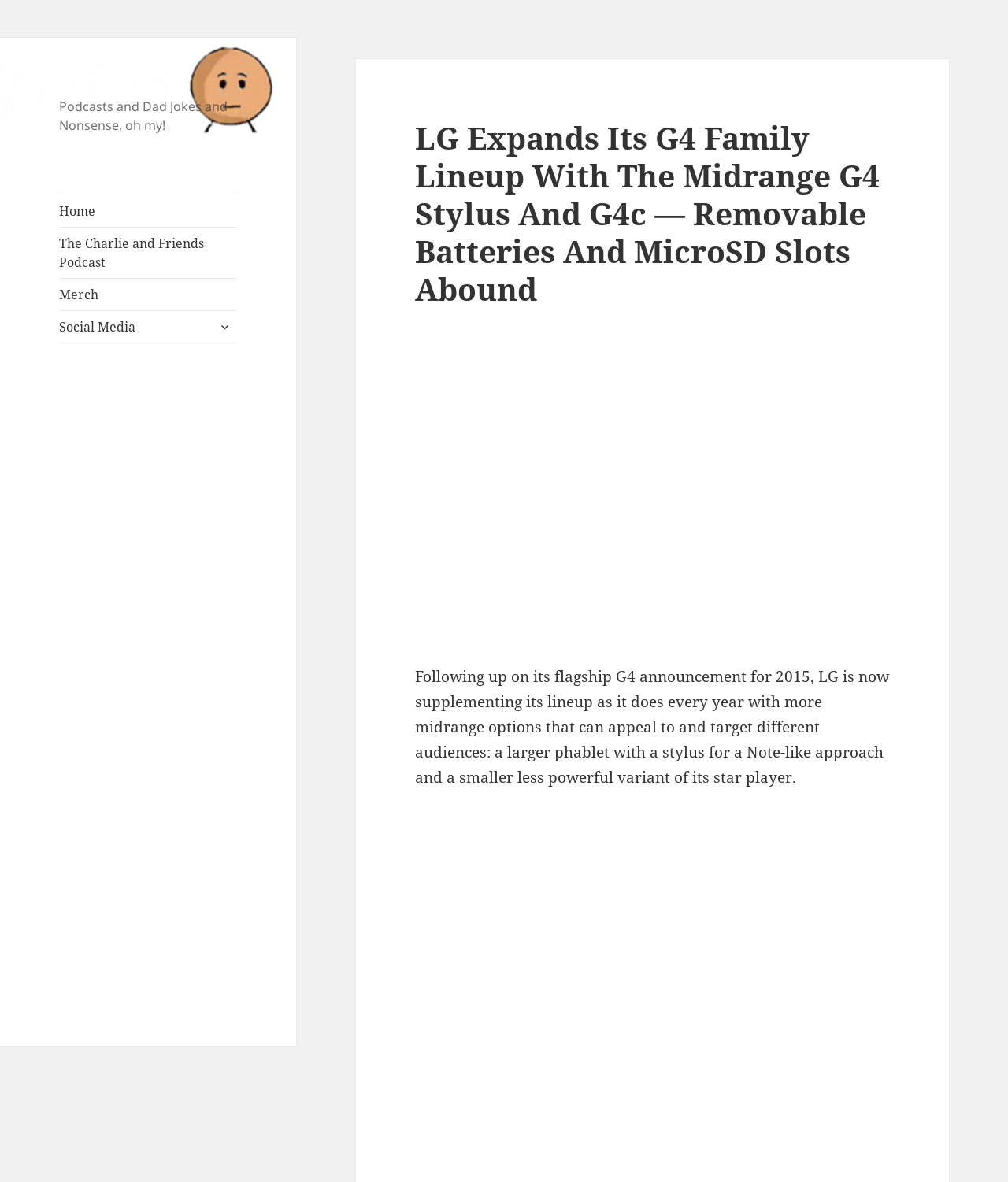What is the purpose of the button with the expand child menu icon? Using the information from the screenshot, answer with a single word or phrase.

To expand the child menu